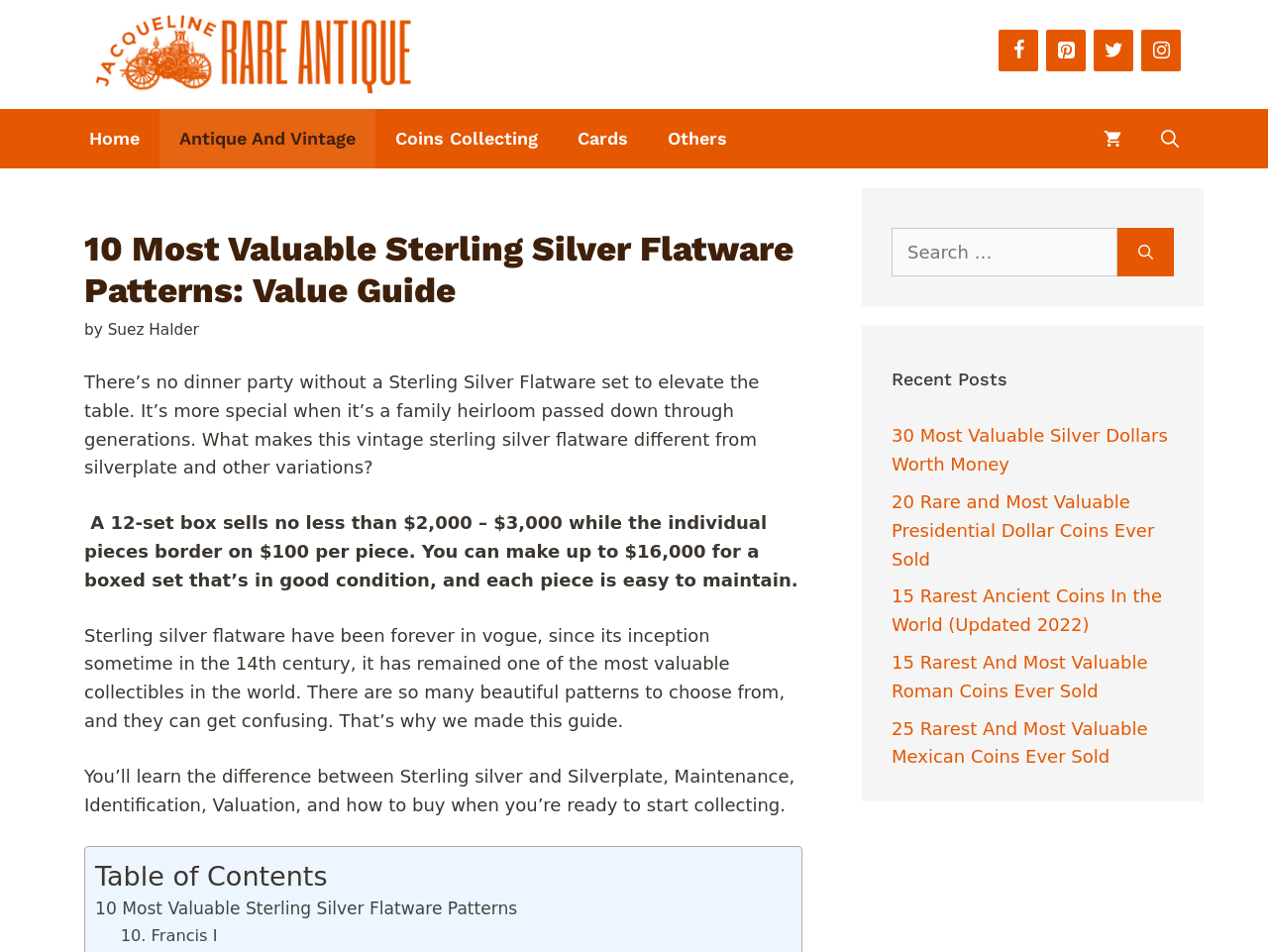Please study the image and answer the question comprehensively:
What is the purpose of this guide?

The guide appears to be intended to assist individuals in collecting and valuing sterling silver flatware, providing information on its history, maintenance, and valuation, as well as helping to distinguish it from silverplate and other variations.